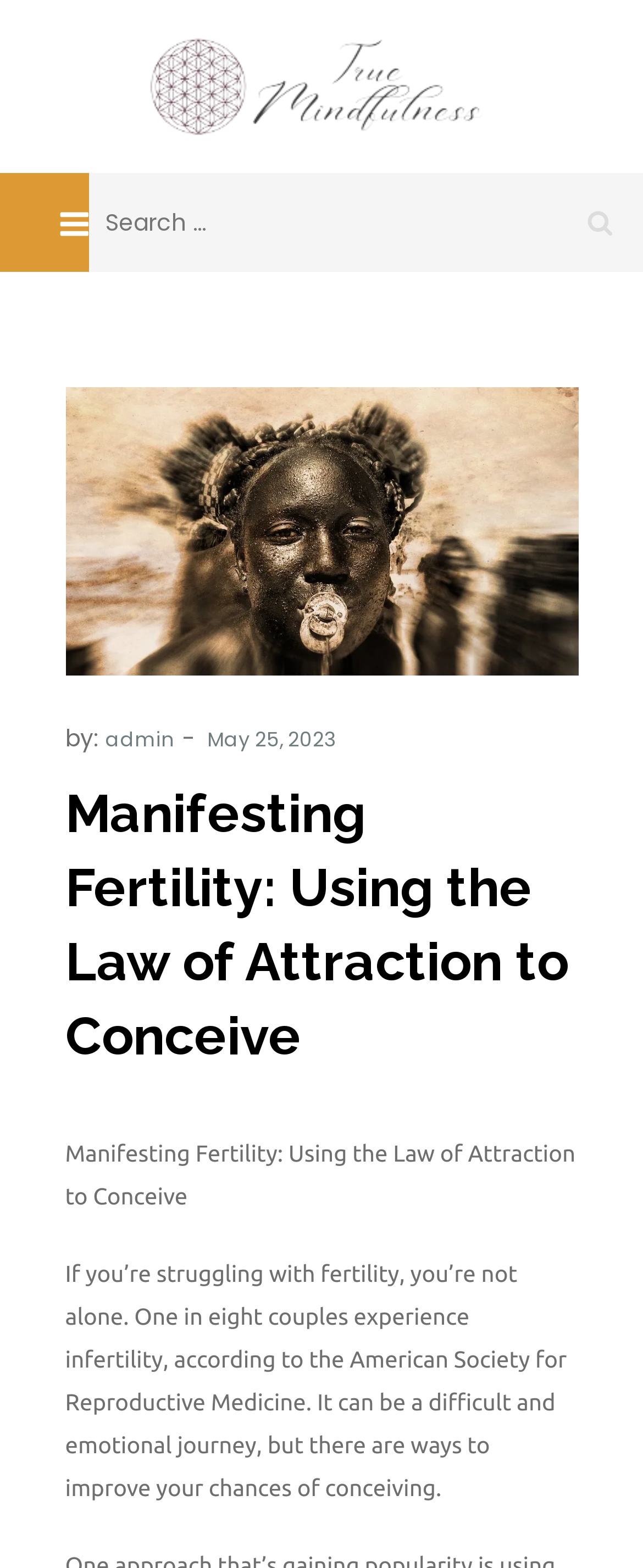Look at the image and write a detailed answer to the question: 
What is the concept mentioned in the article?

The concept of the Law of Attraction is mentioned in the heading and the text, suggesting that the article discusses how this concept can be applied to improve fertility and conceive.